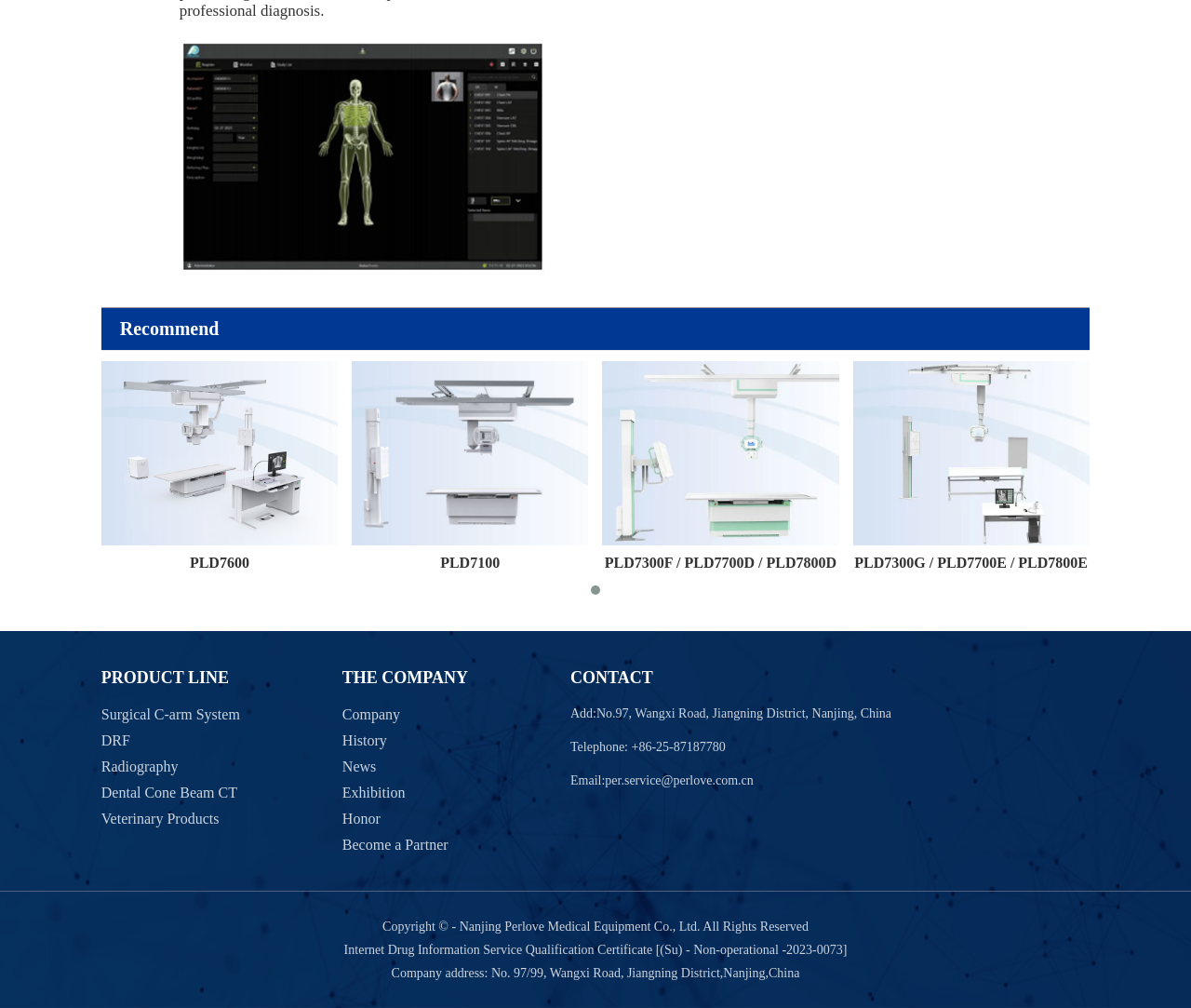What is the company address?
Refer to the screenshot and answer in one word or phrase.

No.97, Wangxi Road, Jiangning District, Nanjing, China